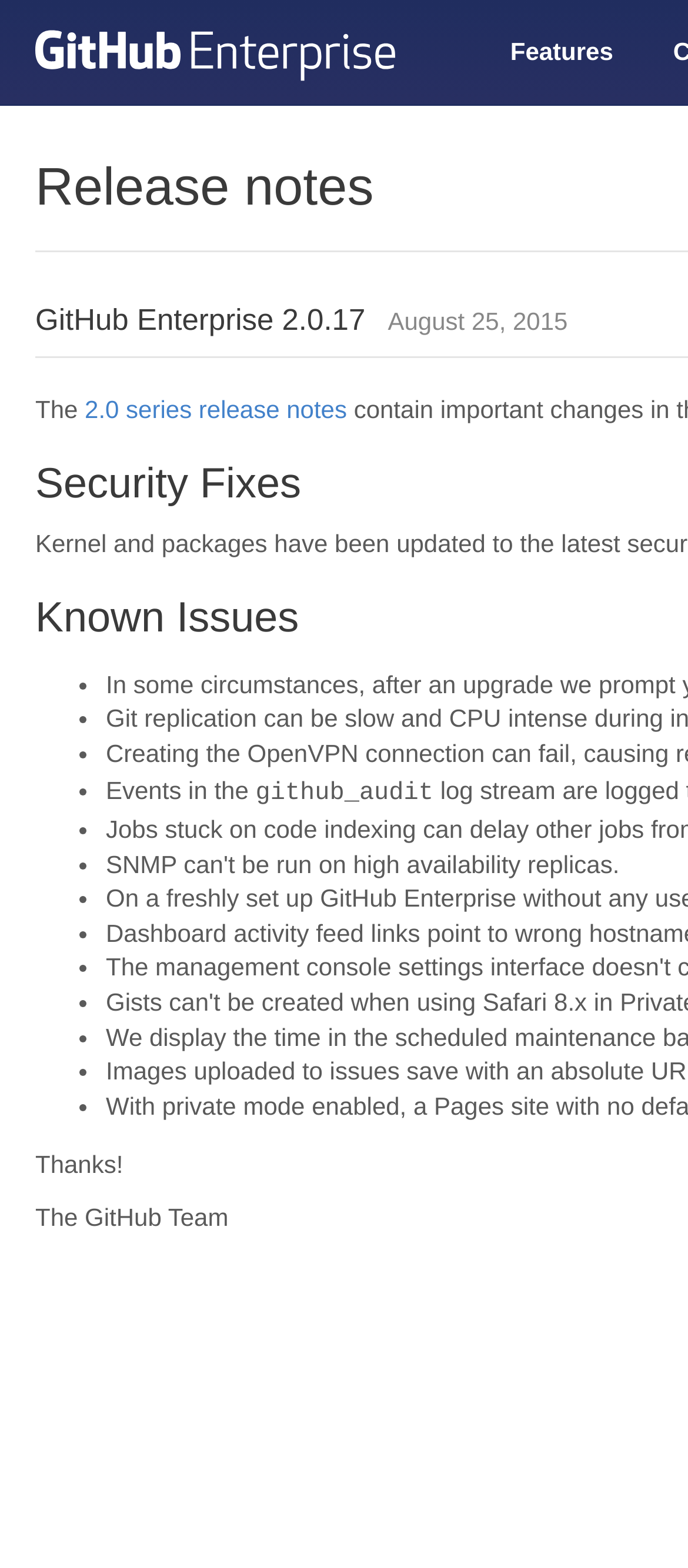Please provide a short answer using a single word or phrase for the question:
What is the purpose of the webpage?

To introduce GitHub Enterprise